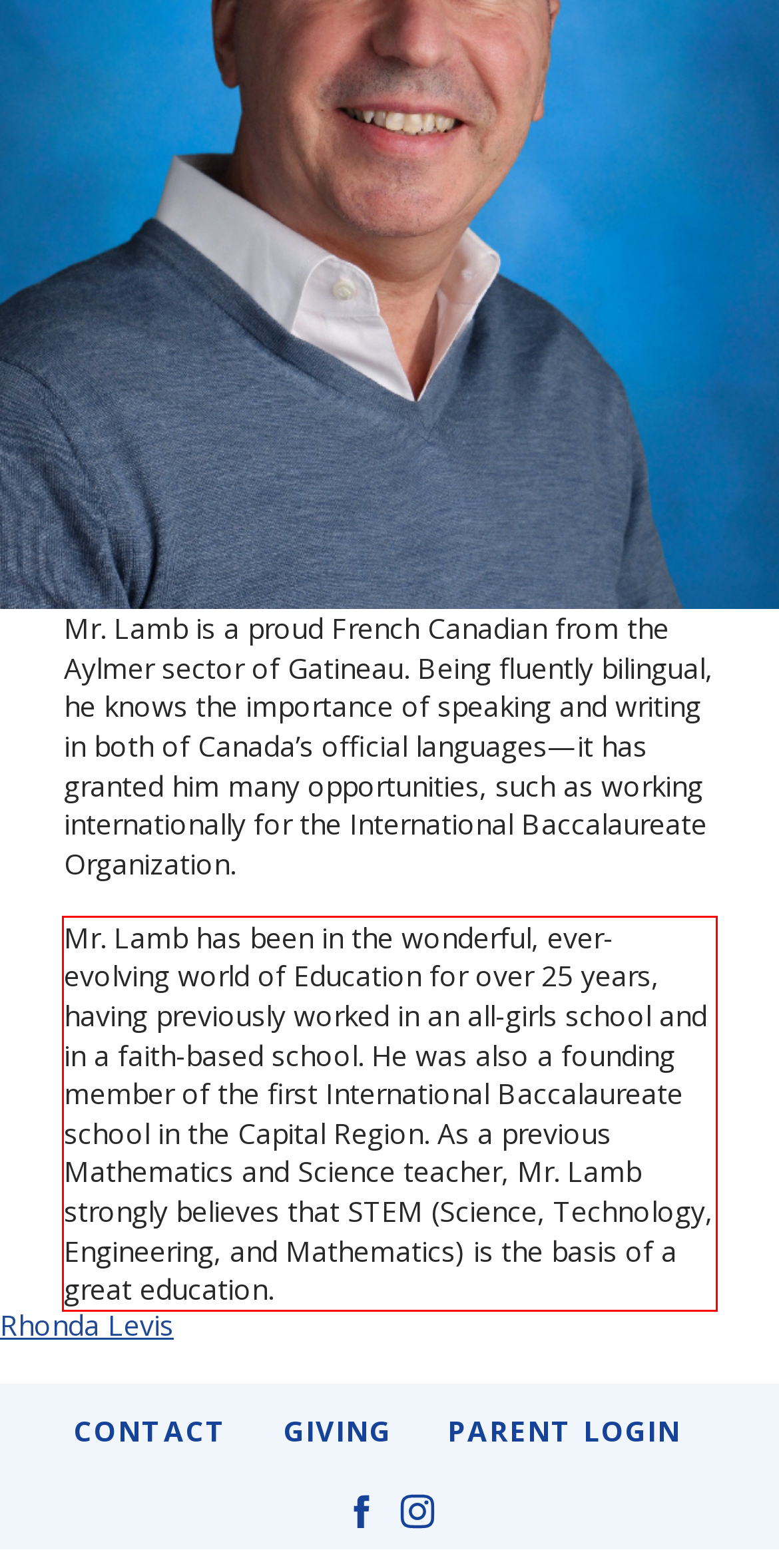Observe the screenshot of the webpage that includes a red rectangle bounding box. Conduct OCR on the content inside this red bounding box and generate the text.

Mr. Lamb has been in the wonderful, ever-evolving world of Education for over 25 years, having previously worked in an all-girls school and in a faith-based school. He was also a founding member of the first International Baccalaureate school in the Capital Region. As a previous Mathematics and Science teacher, Mr. Lamb strongly believes that STEM (Science, Technology, Engineering, and Mathematics) is the basis of a great education.